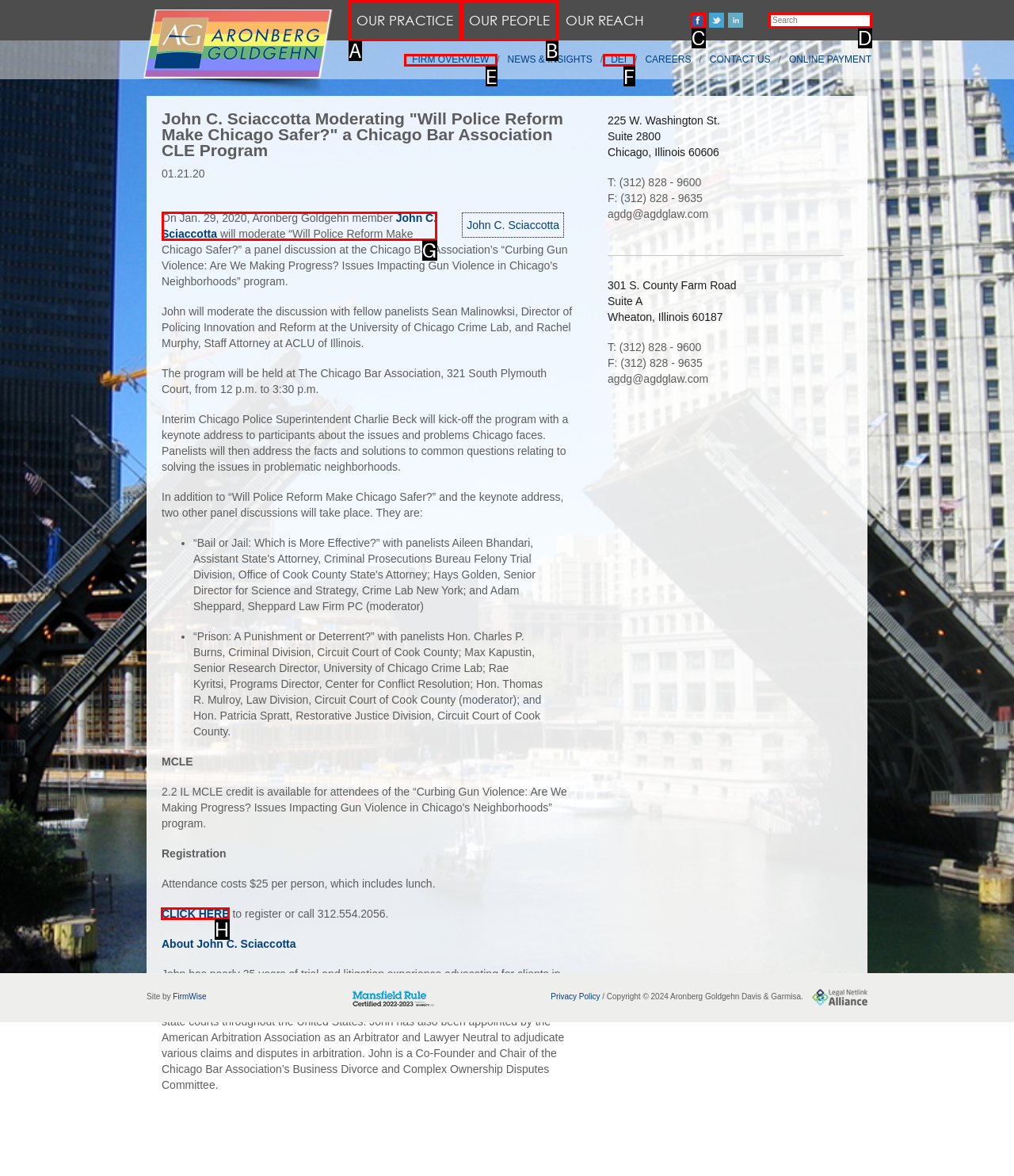Identify the letter of the UI element you should interact with to perform the task: Click on the 'CLICK HERE' link to register
Reply with the appropriate letter of the option.

H